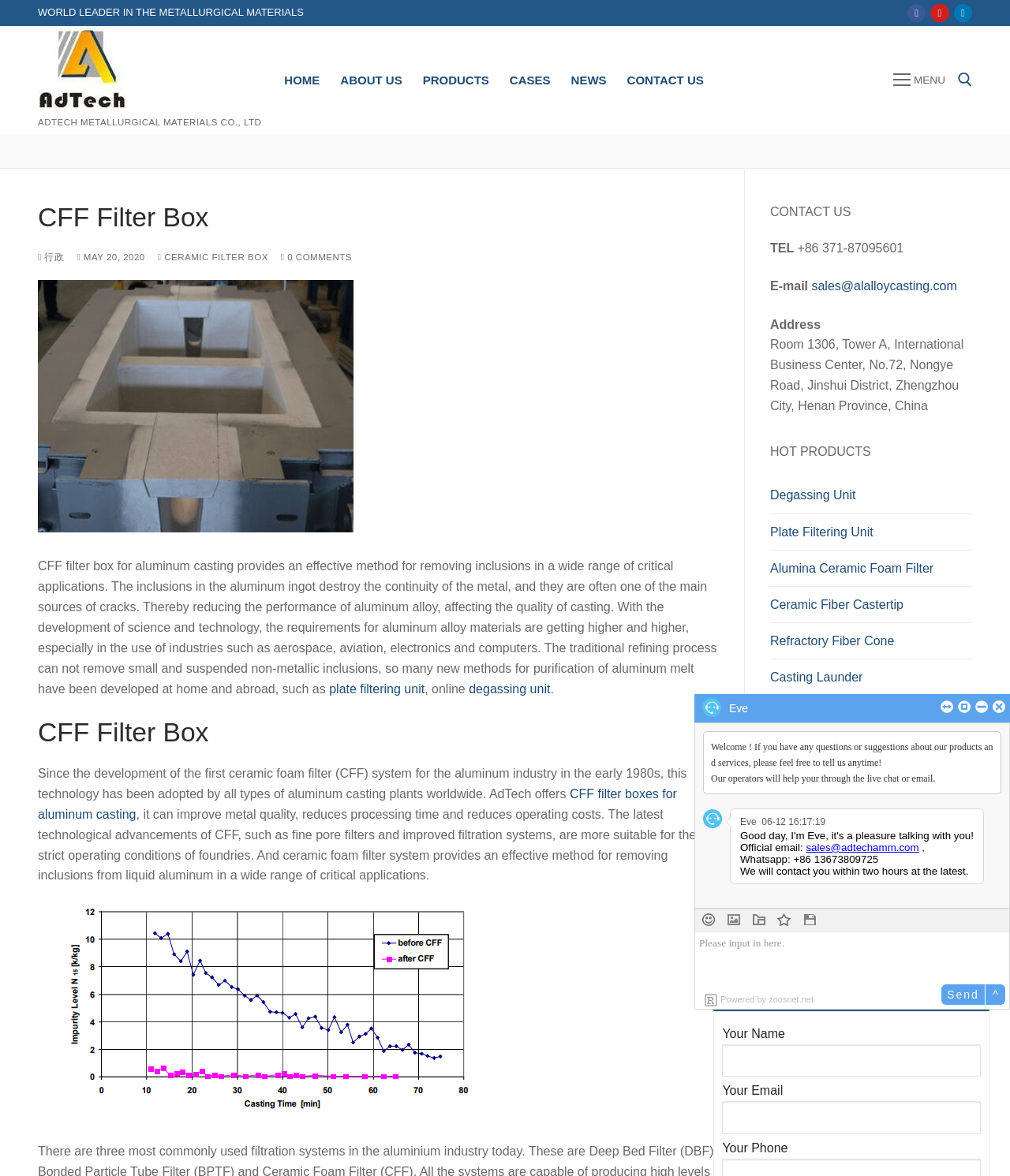Find the bounding box coordinates for the UI element that matches this description: "parent_node: Search for:".

[0.926, 0.124, 0.957, 0.15]